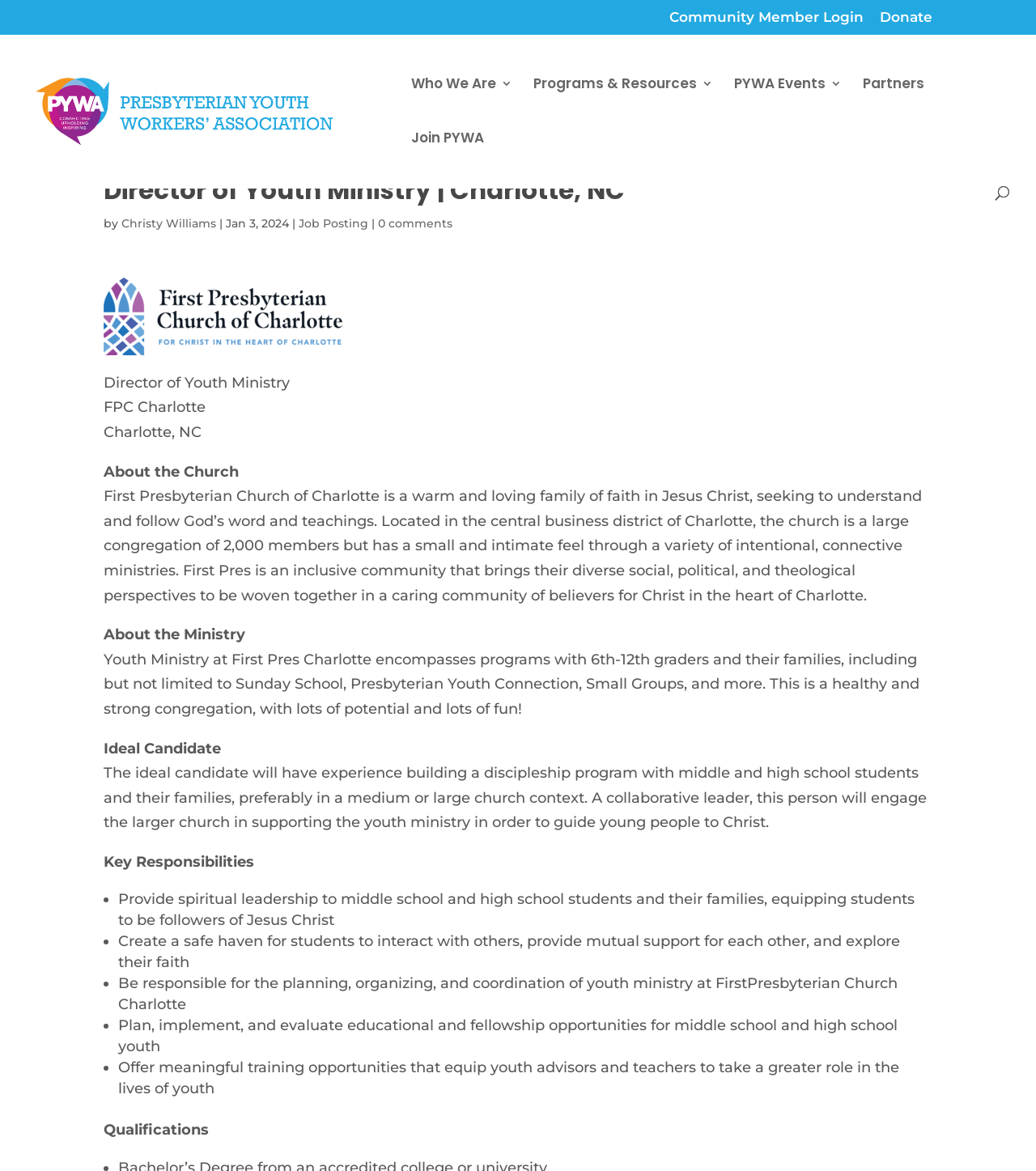Answer the following query concisely with a single word or phrase:
What is one of the key responsibilities?

Provide spiritual leadership